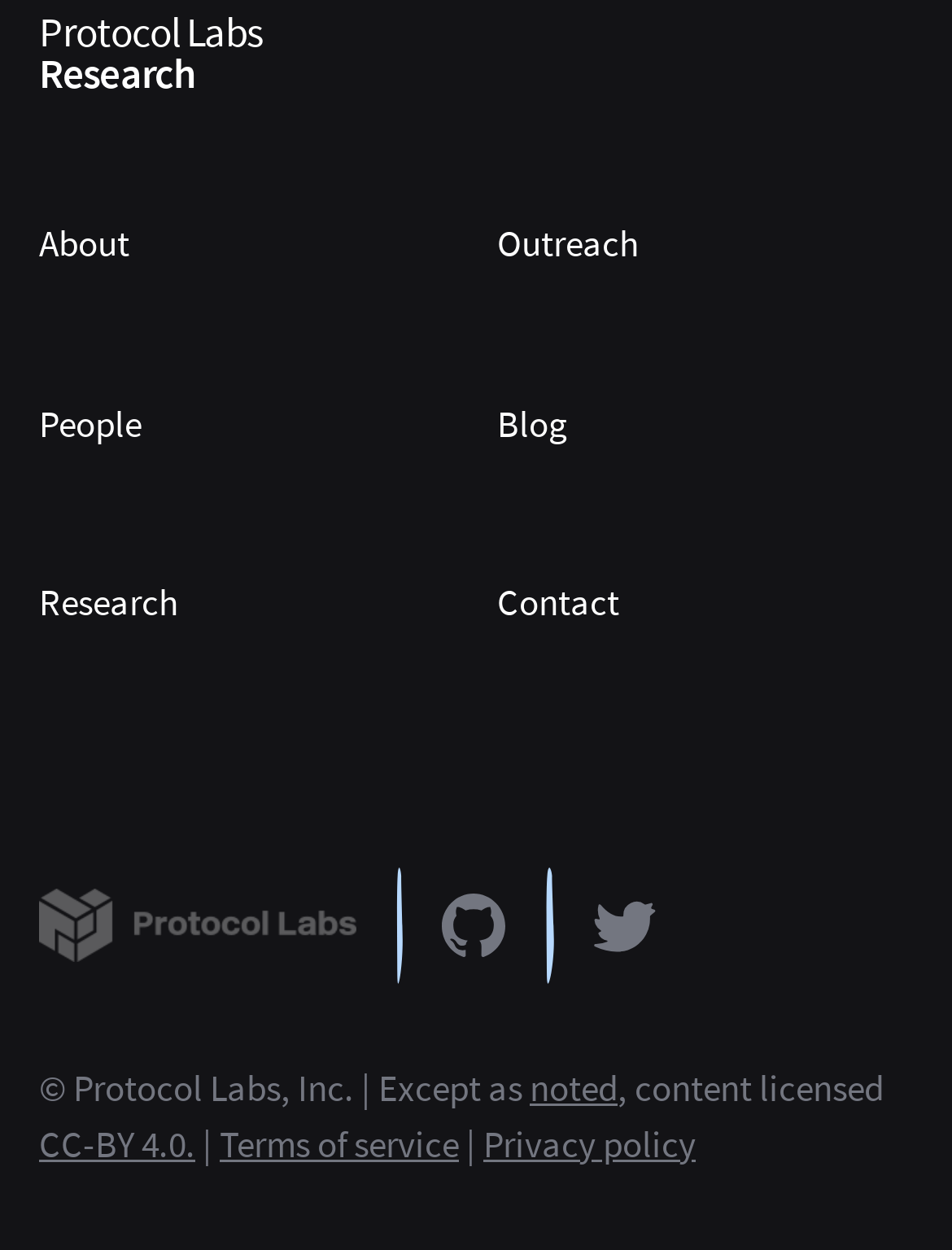Identify the bounding box coordinates of the region I need to click to complete this instruction: "view terms of service".

[0.231, 0.894, 0.482, 0.938]